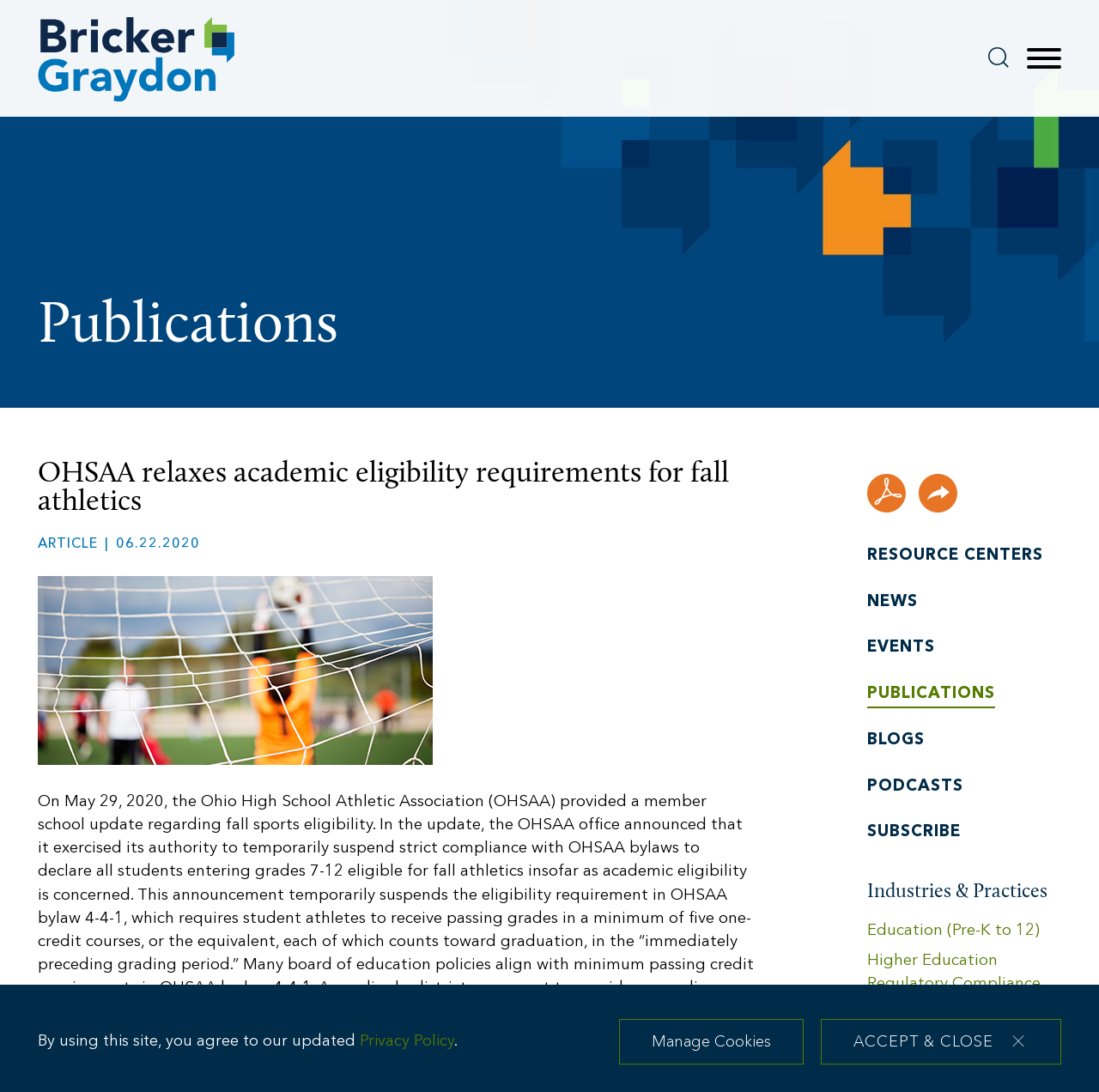Write an exhaustive caption that covers the webpage's main aspects.

The webpage is about the Ohio High School Athletic Association (OHSAA) relaxing academic eligibility requirements for fall athletics. At the top left, there is a link to "Bricker Graydon LLP" accompanied by an image, and a decorative image spans the entire width of the page. 

Below the decorative image, there are links to "Main Content", "Main Menu", and "Search", with a search icon next to the "Search" link. A "Menu" button is located at the top right corner. 

On the left side, there is a section titled "Publications" and a navigation menu with links to "PDF", "RESOURCE CENTERS", "NEWS", "EVENTS", "PUBLICATIONS", "BLOGS", "PODCASTS", and "SUBSCRIBE". 

The main content of the page is an article with the title "OHSAA relaxes academic eligibility requirements for fall athletics" and a subtitle "ARTICLE". The article is accompanied by an image of a soccer goal. The text describes the OHSAA's update regarding fall sports eligibility, including the temporary suspension of strict compliance with OHSAA bylaws to declare all students entering grades 7-12 eligible for fall athletics.

On the right side, there are headings for "Industries & Practices" and "Related Attorneys", with links to specific practices such as "Education (Pre-K to 12)" and "Higher Education Regulatory Compliance". 

At the bottom of the page, there is a link to "Jump to Page" and a section with links to the "Privacy Policy" and buttons to "Manage Cookies" and "ACCEPT & CLOSE".